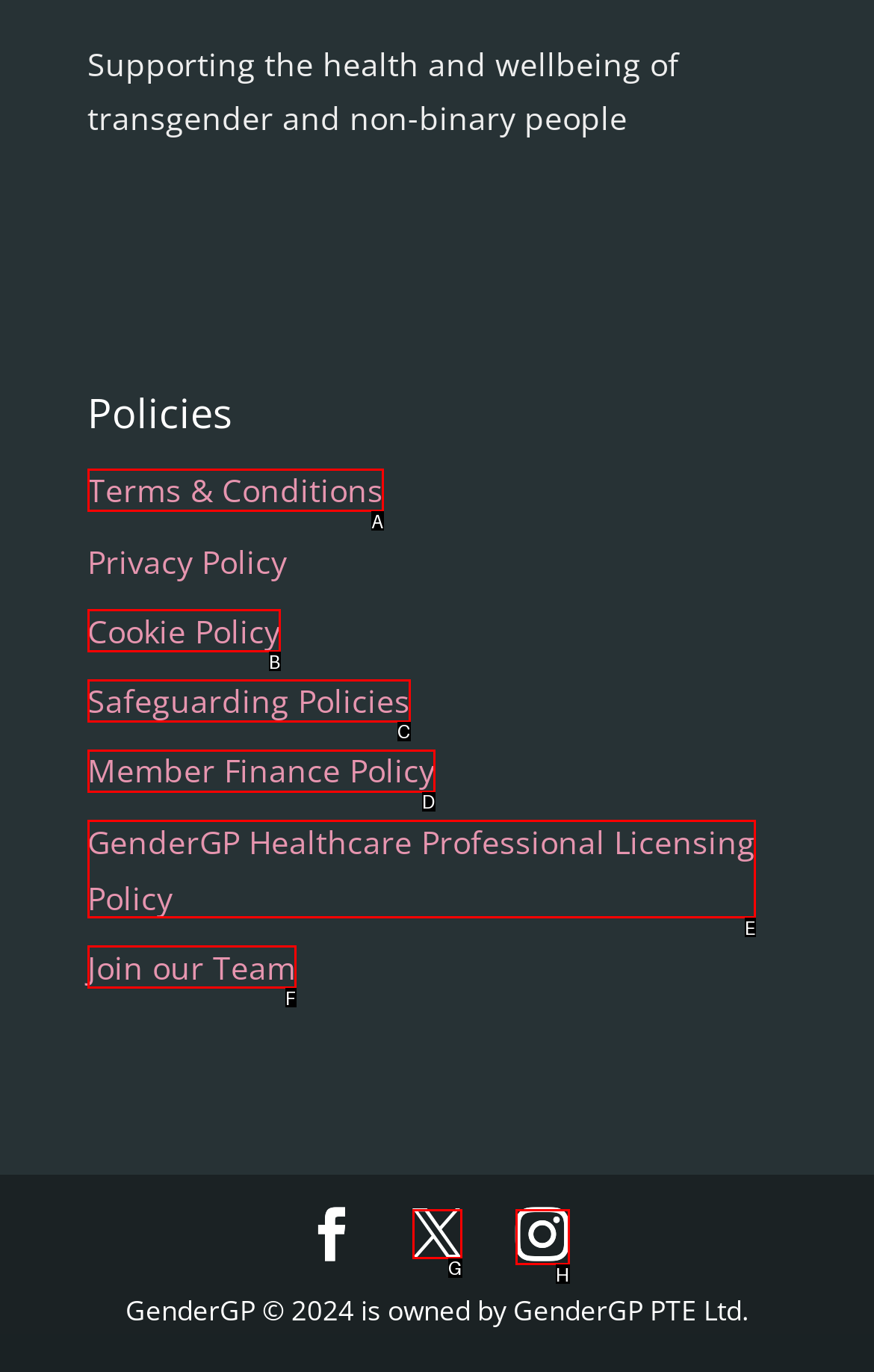Choose the HTML element that matches the description: GenderGP Healthcare Professional Licensing Policy
Reply with the letter of the correct option from the given choices.

E